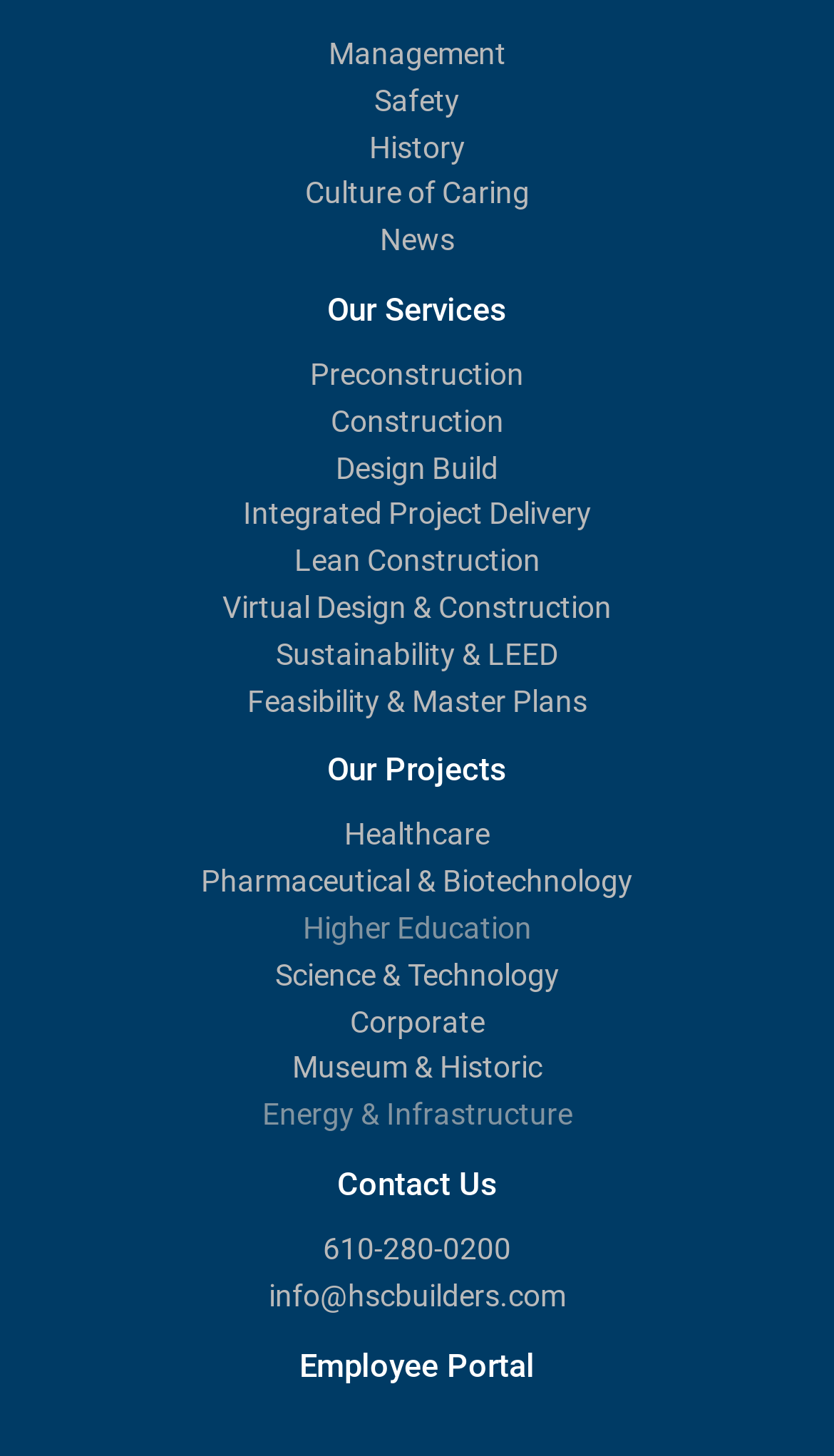Answer the question below in one word or phrase:
How many main service categories are there?

5